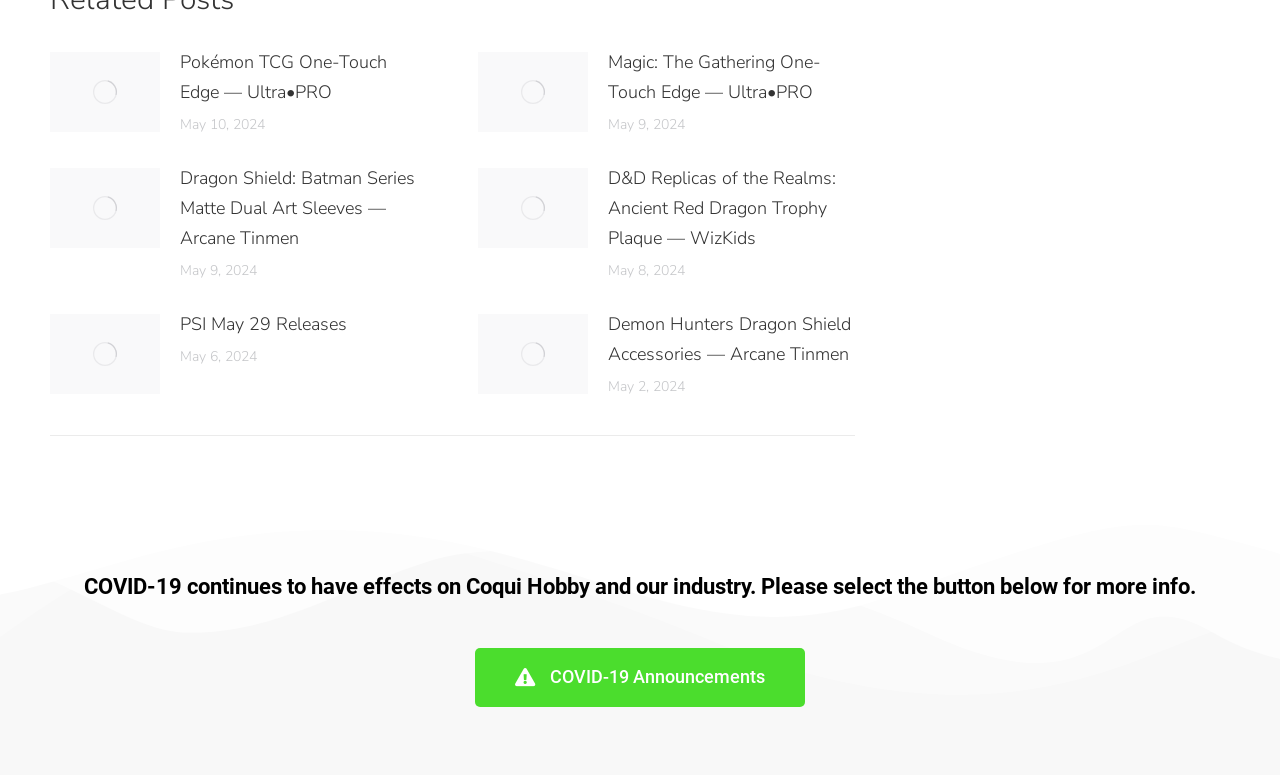Using the description "aria-label="Post image"", predict the bounding box of the relevant HTML element.

[0.039, 0.405, 0.125, 0.508]